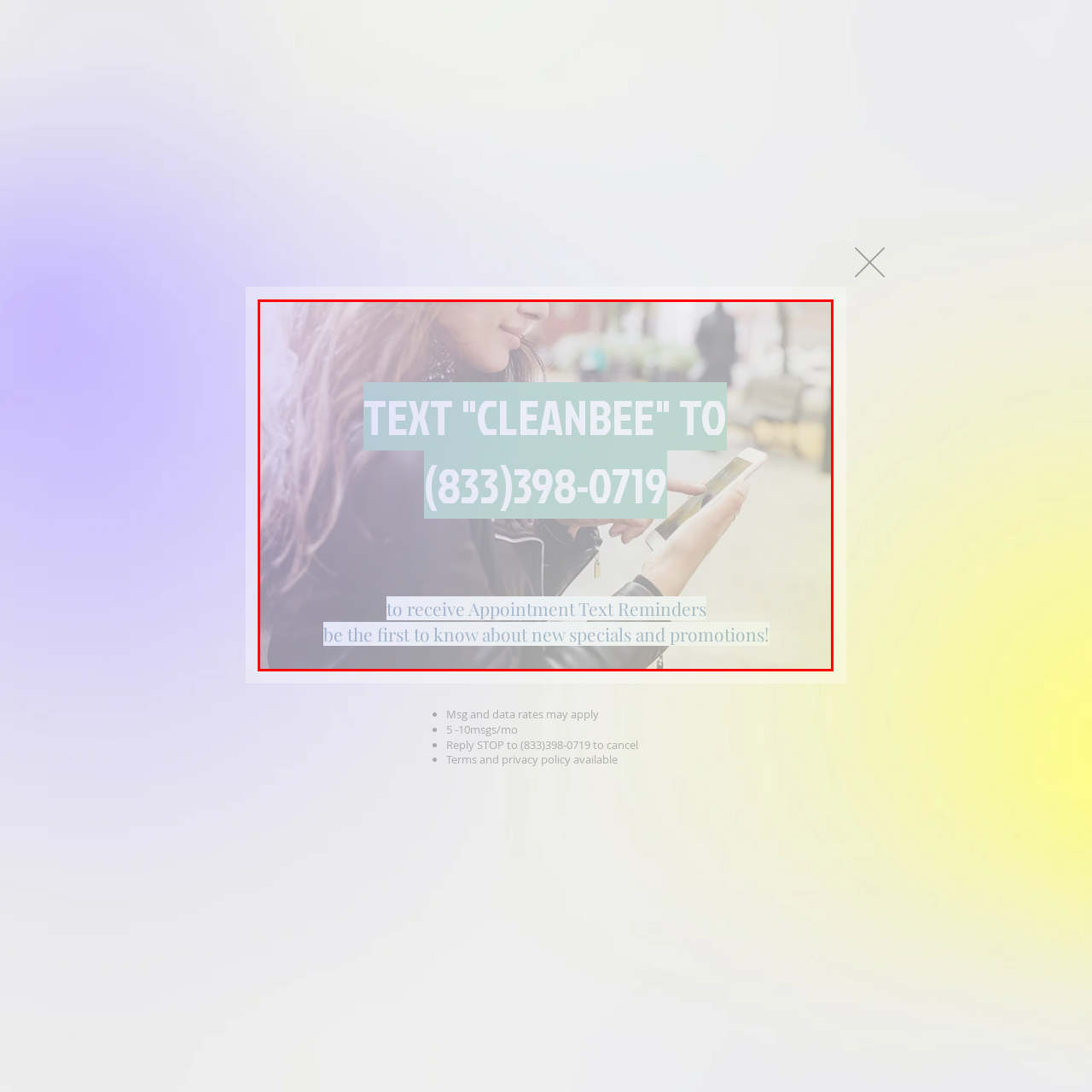Look at the area highlighted in the red box, What is the purpose of the text overlay? Please provide an answer in a single word or phrase.

To encourage viewers to text